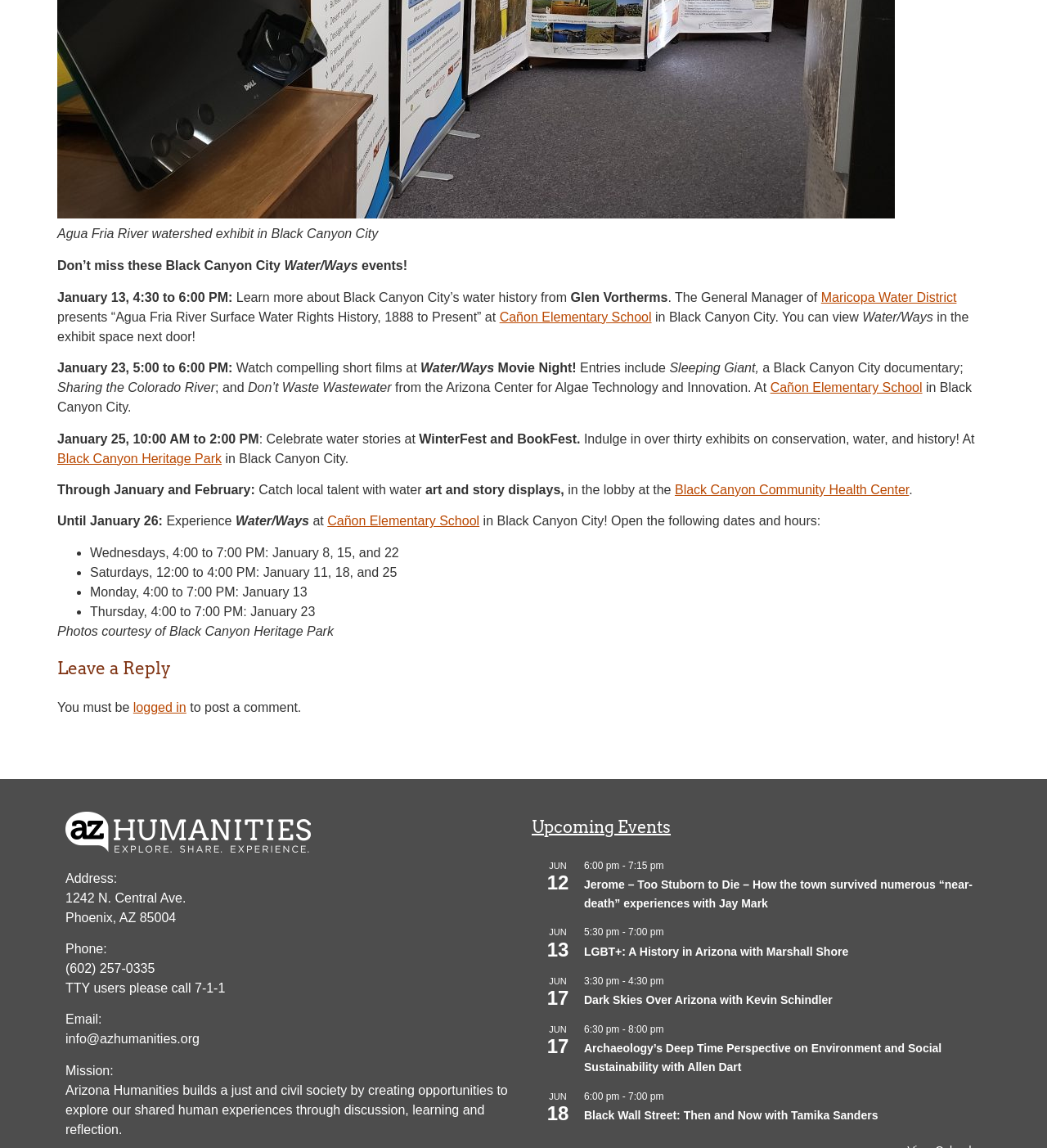Provide the bounding box coordinates of the HTML element described by the text: "logged in".

[0.127, 0.61, 0.178, 0.622]